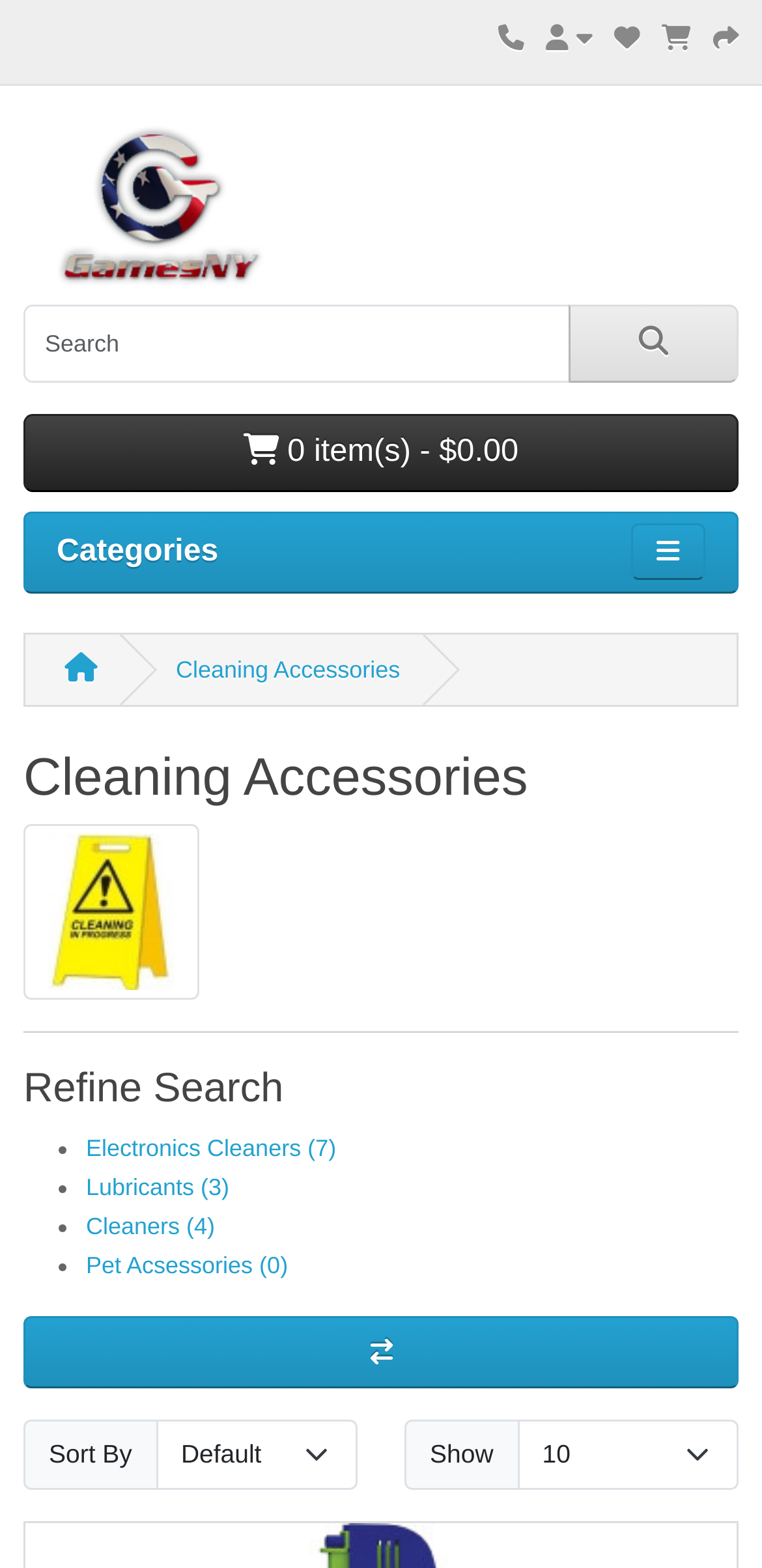Provide the bounding box coordinates of the section that needs to be clicked to accomplish the following instruction: "Sort products by."

[0.204, 0.905, 0.469, 0.951]